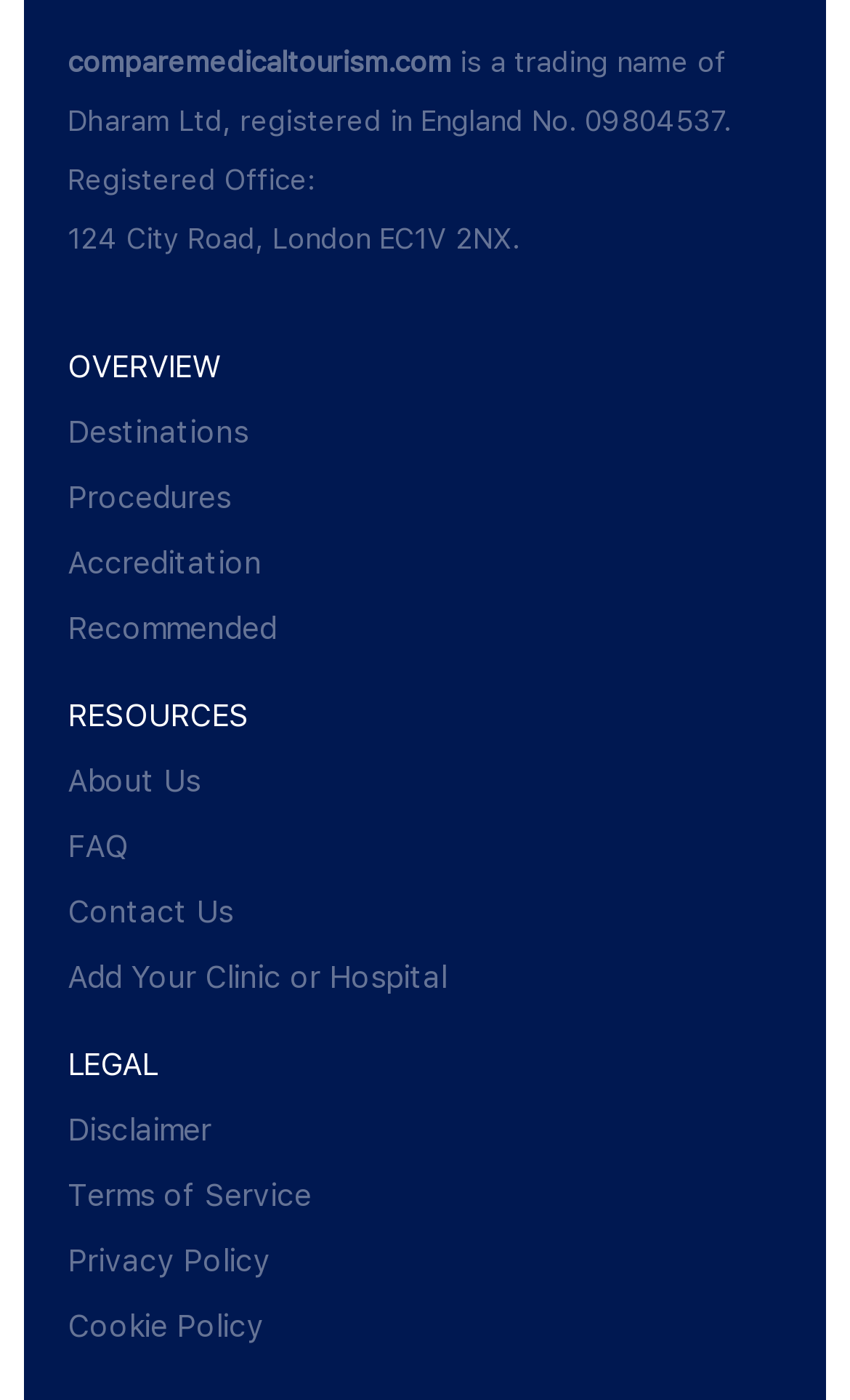Answer the question in one word or a short phrase:
What is the company name of the website?

Dharam Ltd